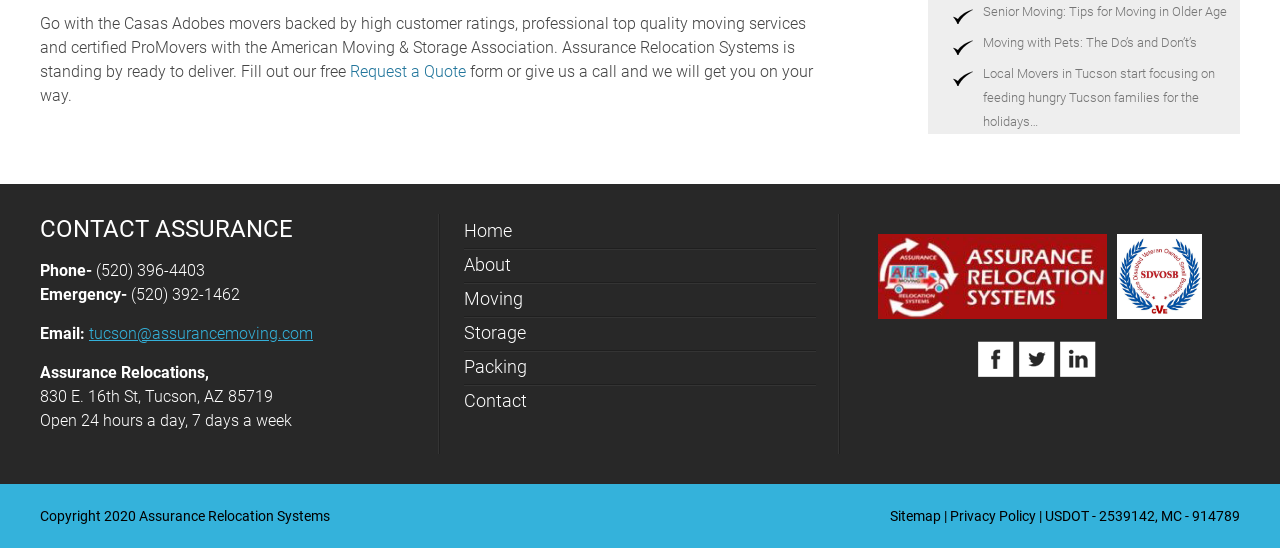Use a single word or phrase to answer the question:
What is the topic of the first link?

Senior Moving